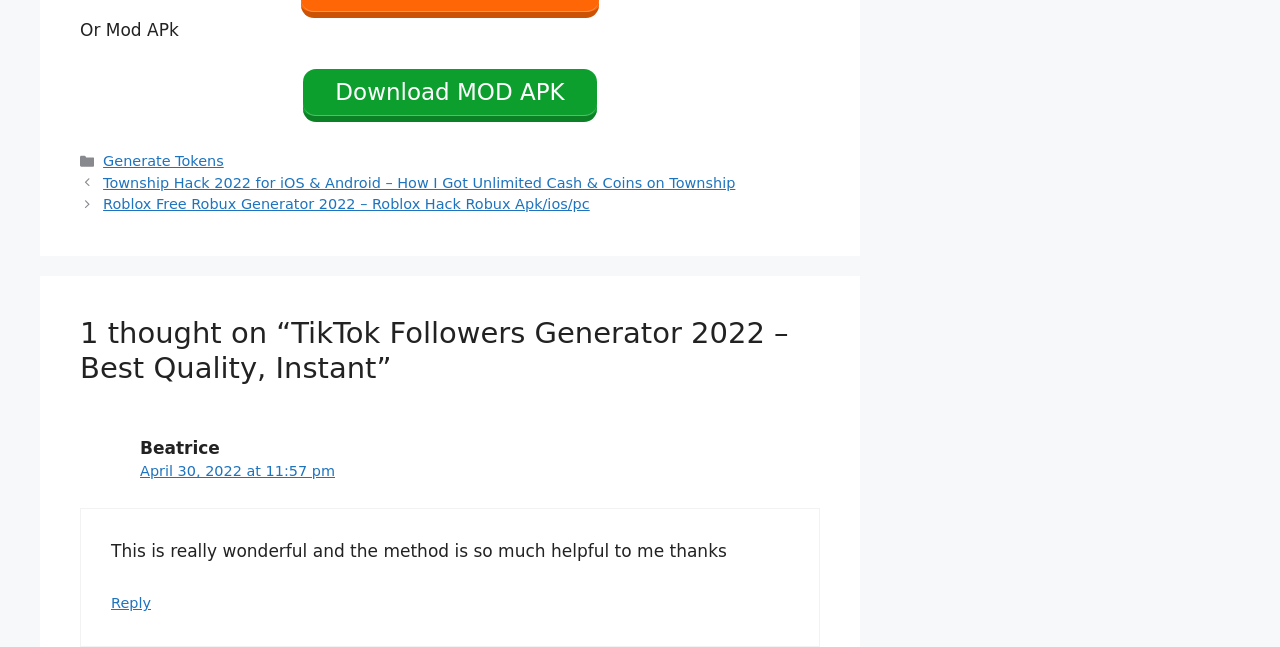Please determine the bounding box coordinates for the element with the description: "Reply".

[0.087, 0.92, 0.118, 0.945]